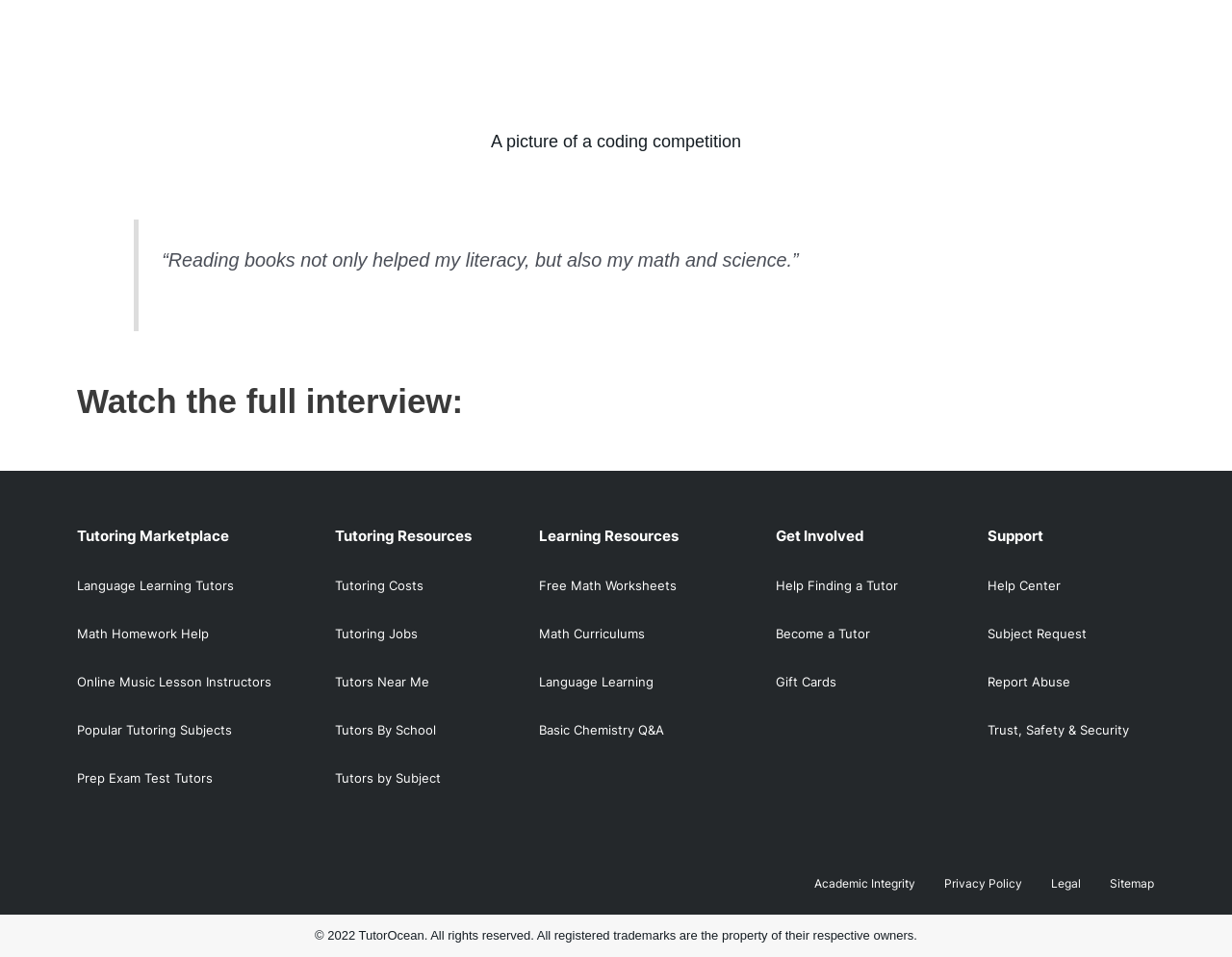What is the main topic of this webpage?
Refer to the screenshot and respond with a concise word or phrase.

Tutoring